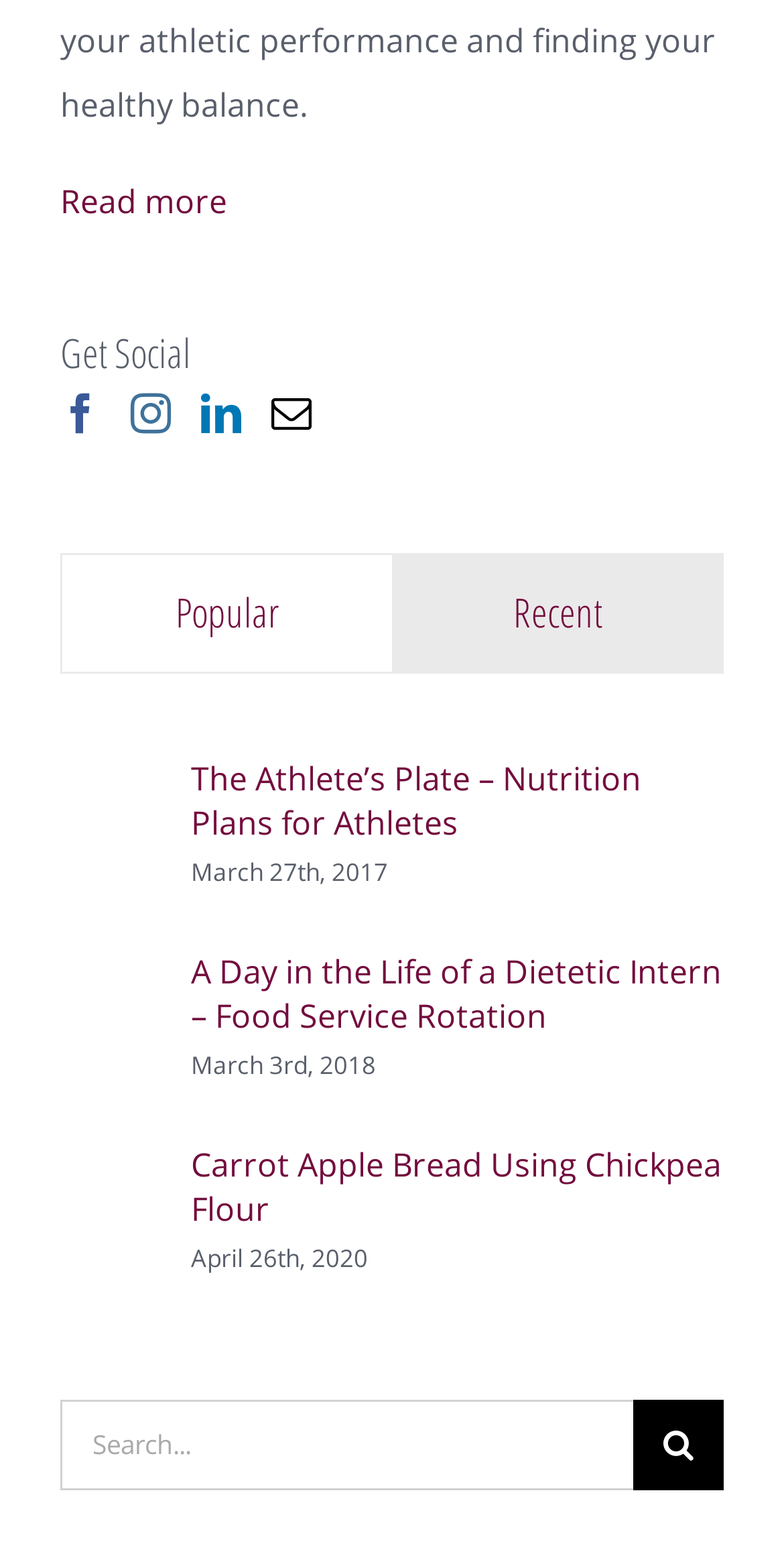Please locate the bounding box coordinates of the element that should be clicked to complete the given instruction: "Visit Facebook".

[0.077, 0.252, 0.128, 0.278]